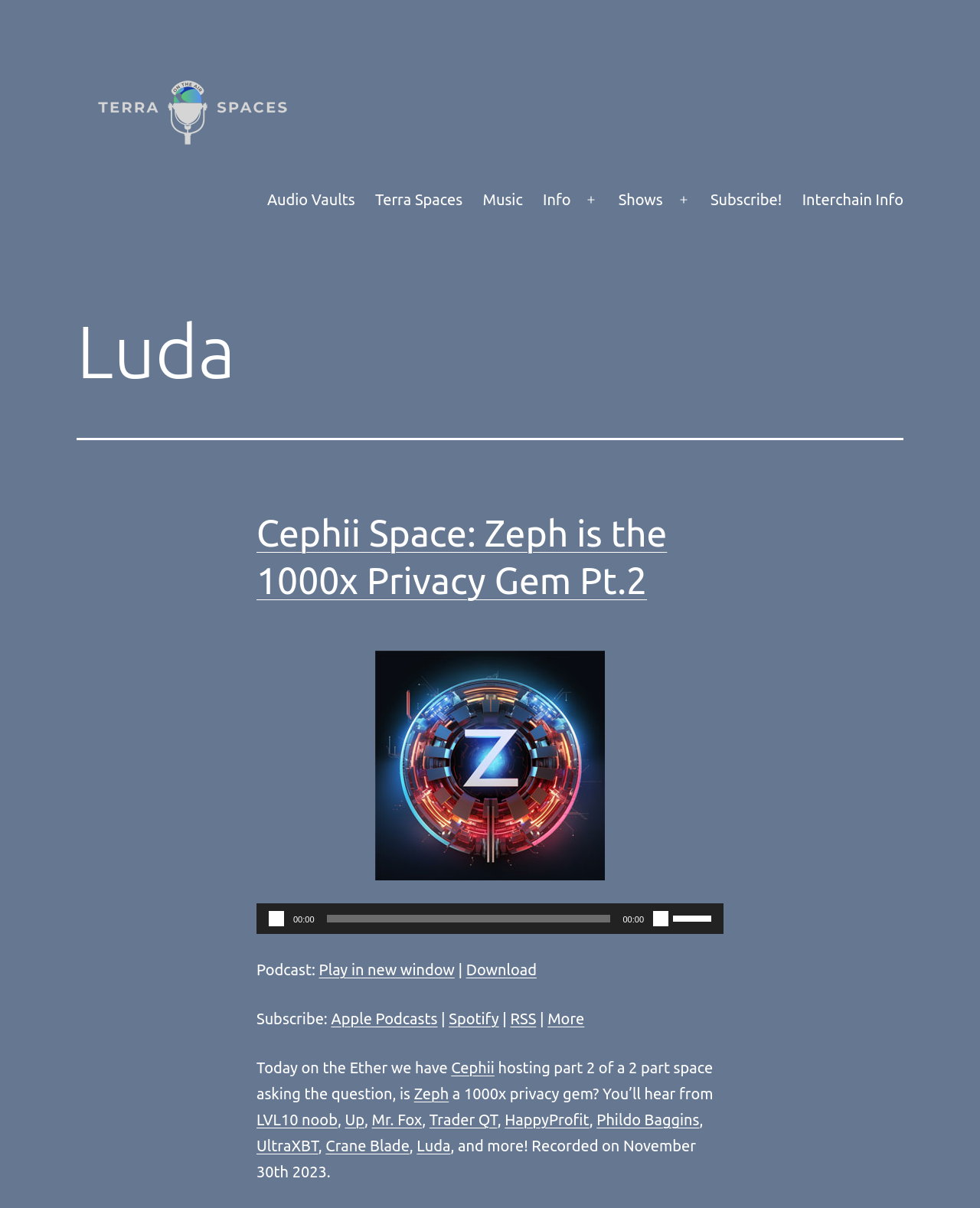What is the current time in the audio player?
From the details in the image, provide a complete and detailed answer to the question.

I found this answer by looking at the audio player element, which has a timer displaying '00:00', indicating that the current time is 00:00.